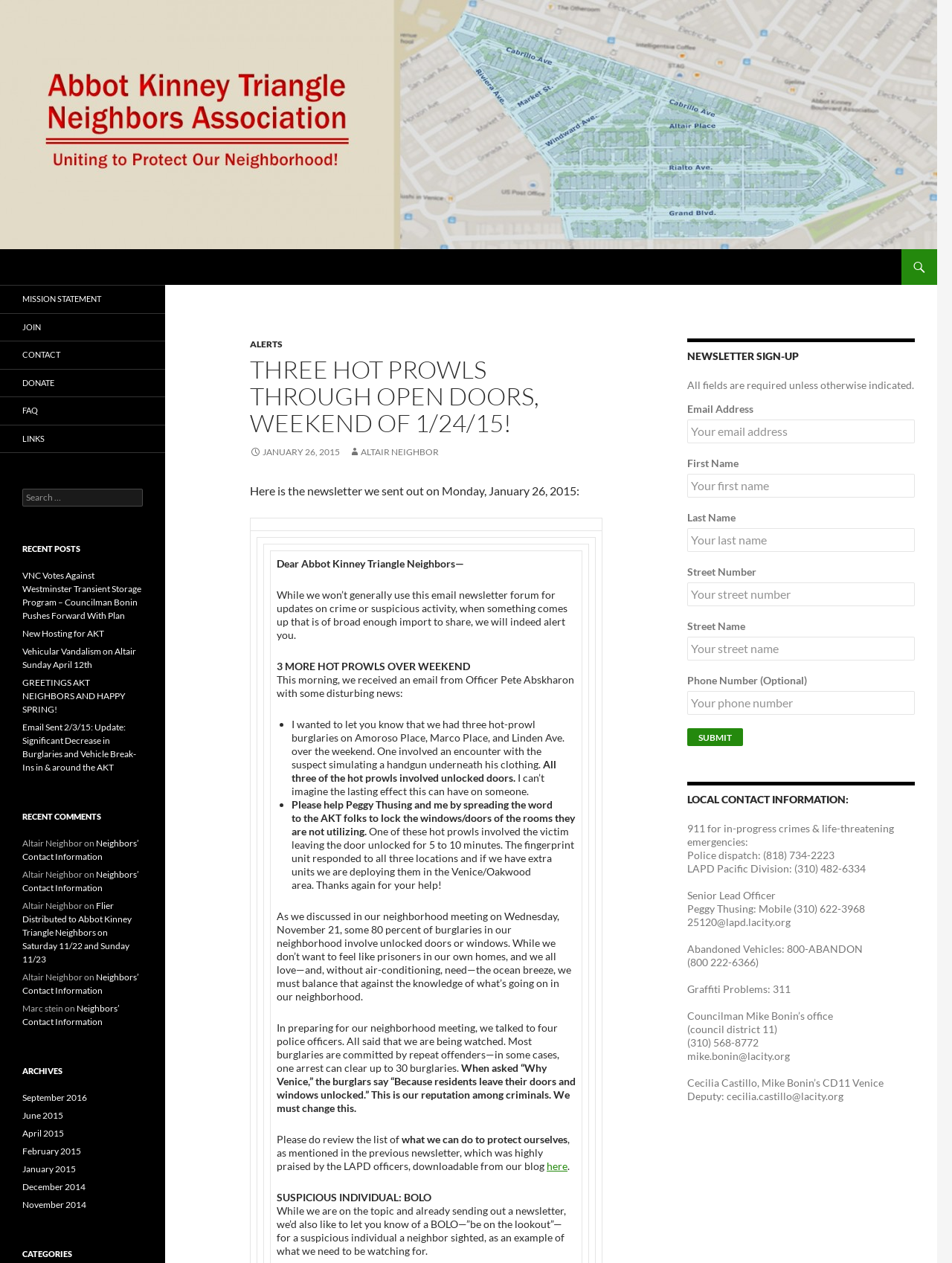Please find the bounding box coordinates of the section that needs to be clicked to achieve this instruction: "Click Mail".

None